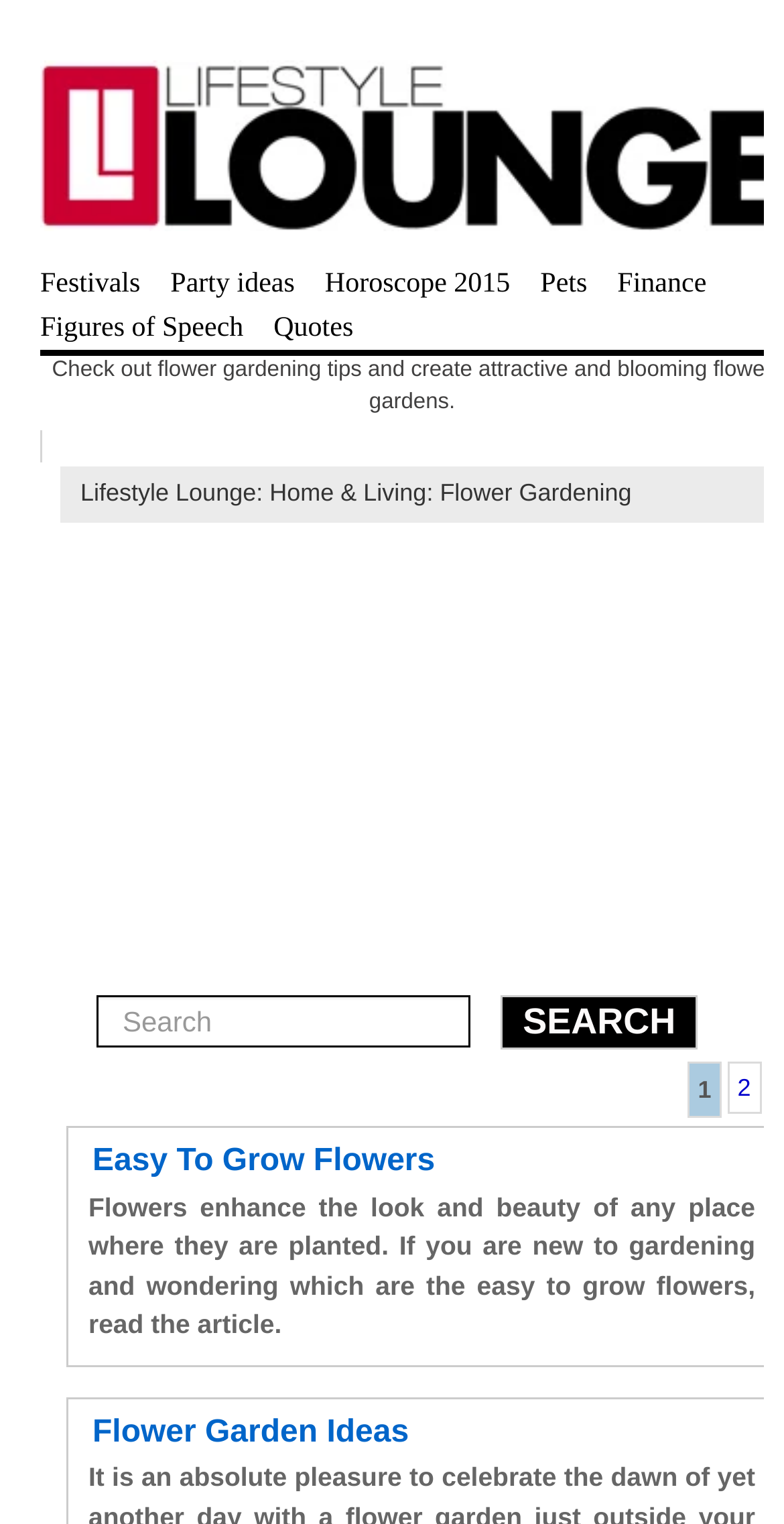How many pages of content are there?
Look at the image and respond with a one-word or short-phrase answer.

At least 2